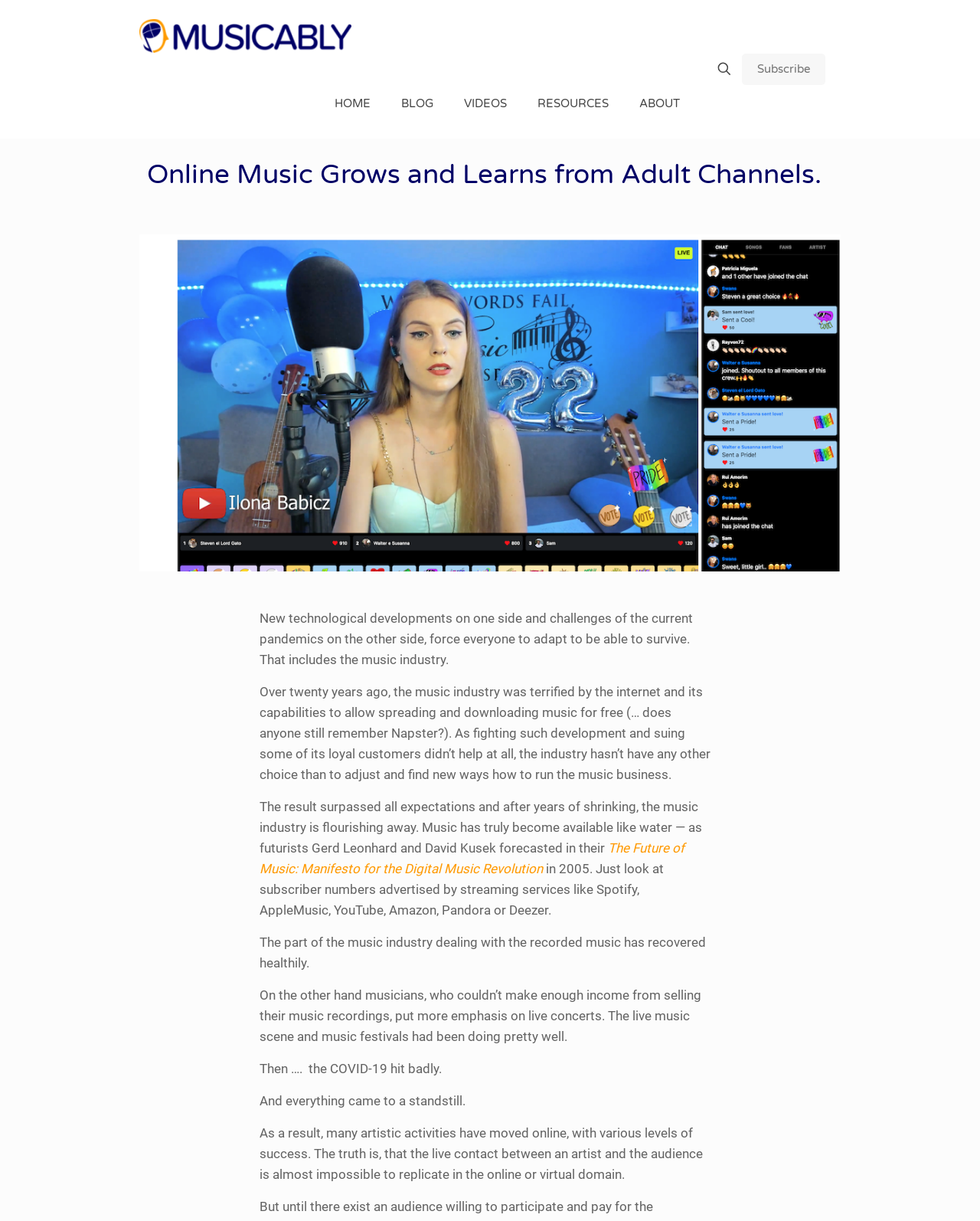Can you find the bounding box coordinates for the element to click on to achieve the instruction: "Subscribe to the newsletter"?

[0.757, 0.044, 0.842, 0.069]